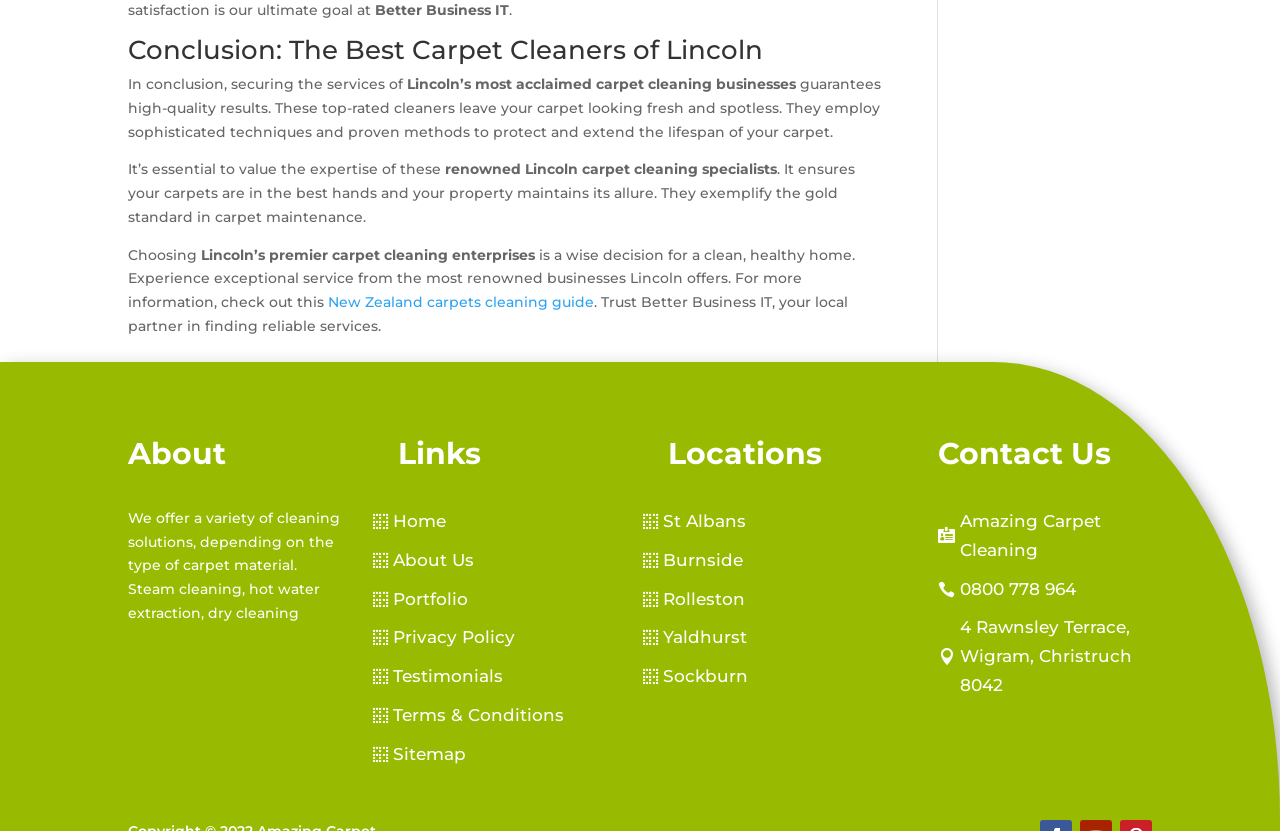Carefully examine the image and provide an in-depth answer to the question: What is the name of the company mentioned?

The company name is mentioned at the top of the webpage as 'Better Business IT', which suggests that it is a local partner in finding reliable services.